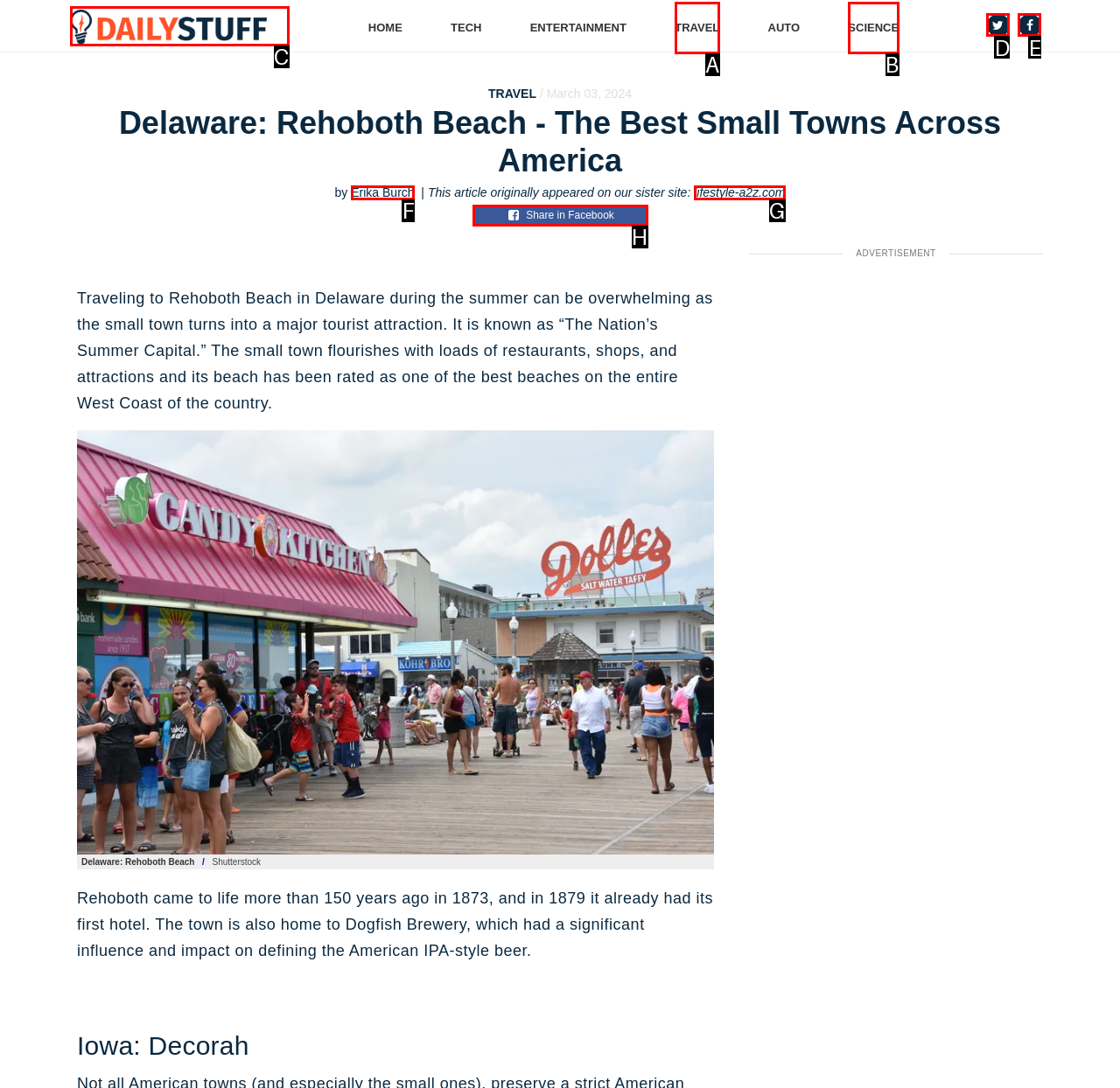Determine which option matches the description: Erika Burch. Answer using the letter of the option.

F